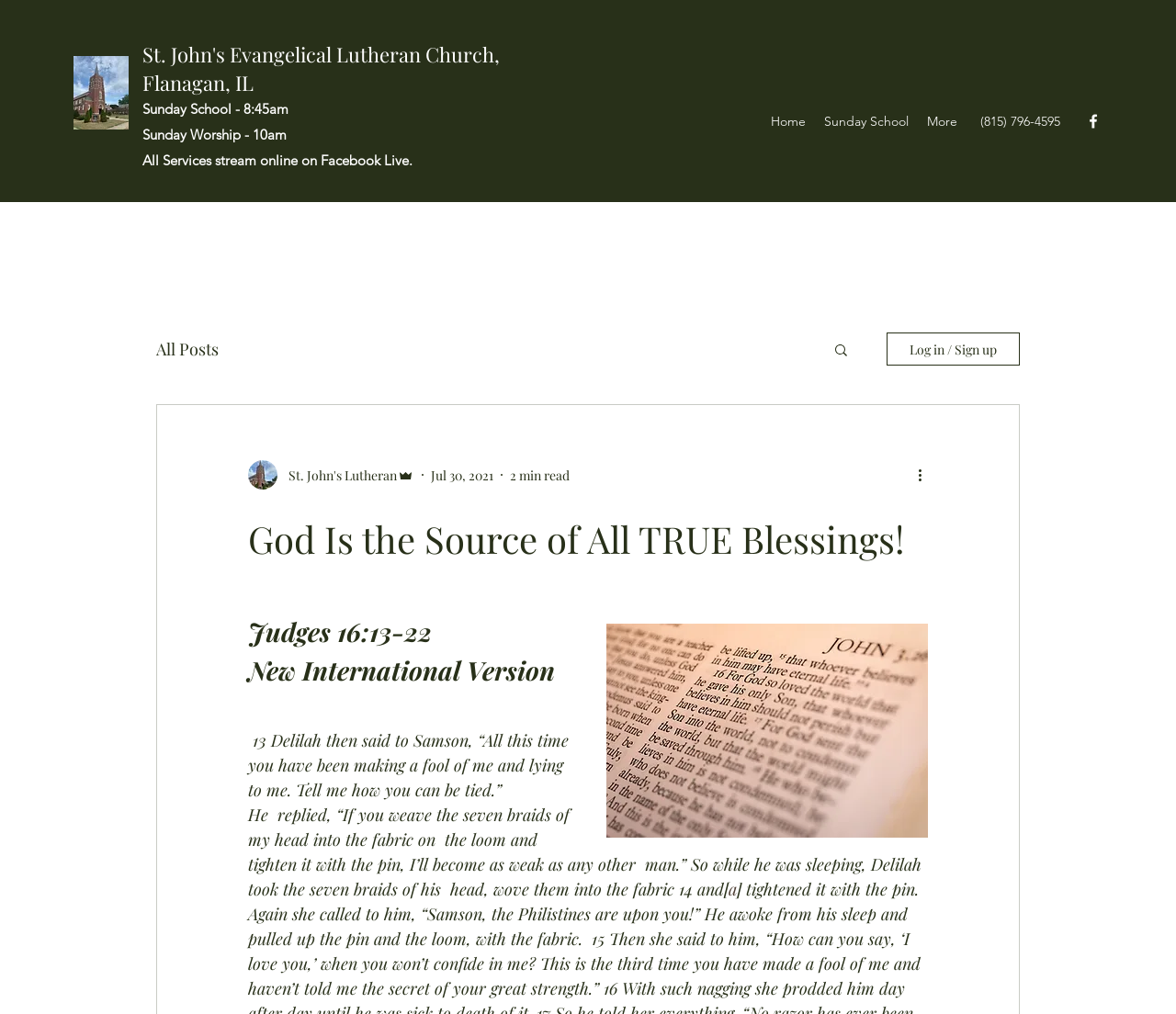Create a detailed narrative of the webpage’s visual and textual elements.

This webpage appears to be a blog post from St. John's Evangelical Lutheran Church, Flanagan, IL. At the top left, there is an image link "IMG-0957.JPG". Below it, there is a link to the church's name, followed by three lines of text: "Sunday School - 8:45am", "Sunday Worship - 10am", and "All Services stream online on Facebook Live." 

To the right of these elements, there is a navigation menu labeled "Site" with links to "Home", "Sunday School", and "More". Below this menu, there is a phone number "(815) 796-4595" and a social media link to Facebook.

On the bottom right, there is a search button and a login/sign up button. Above these buttons, there is a section with the writer's picture, their name "St. John's Lutheran", and the post's date "Jul 30, 2021" and reading time "2 min read".

The main content of the blog post is below this section. The title of the post is "God Is the Source of All TRUE Blessings!" and it is followed by a Bible passage from Judges 16:13-22 in the New International Version. The passage is divided into several paragraphs, with a link to "a" in the middle of the text.